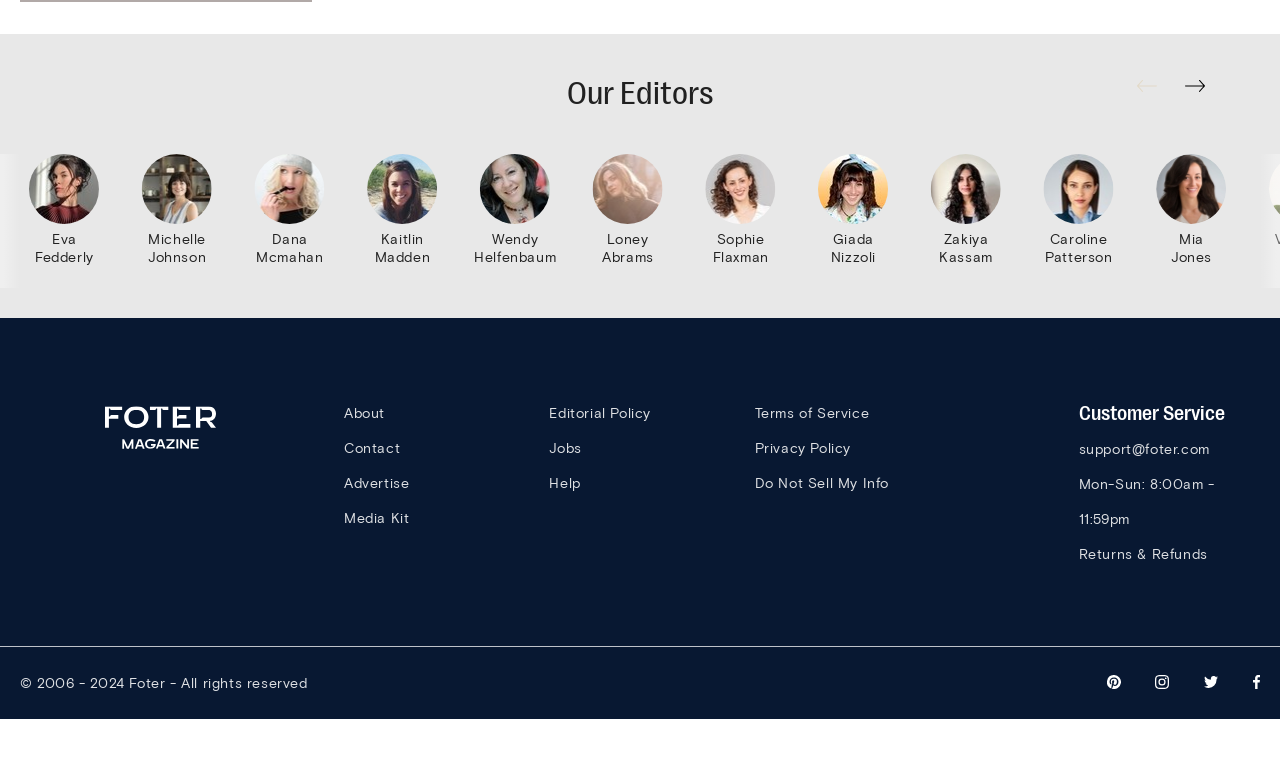Give the bounding box coordinates for this UI element: "Terms of Service". The coordinates should be four float numbers between 0 and 1, arranged as [left, top, right, bottom].

[0.59, 0.591, 0.679, 0.613]